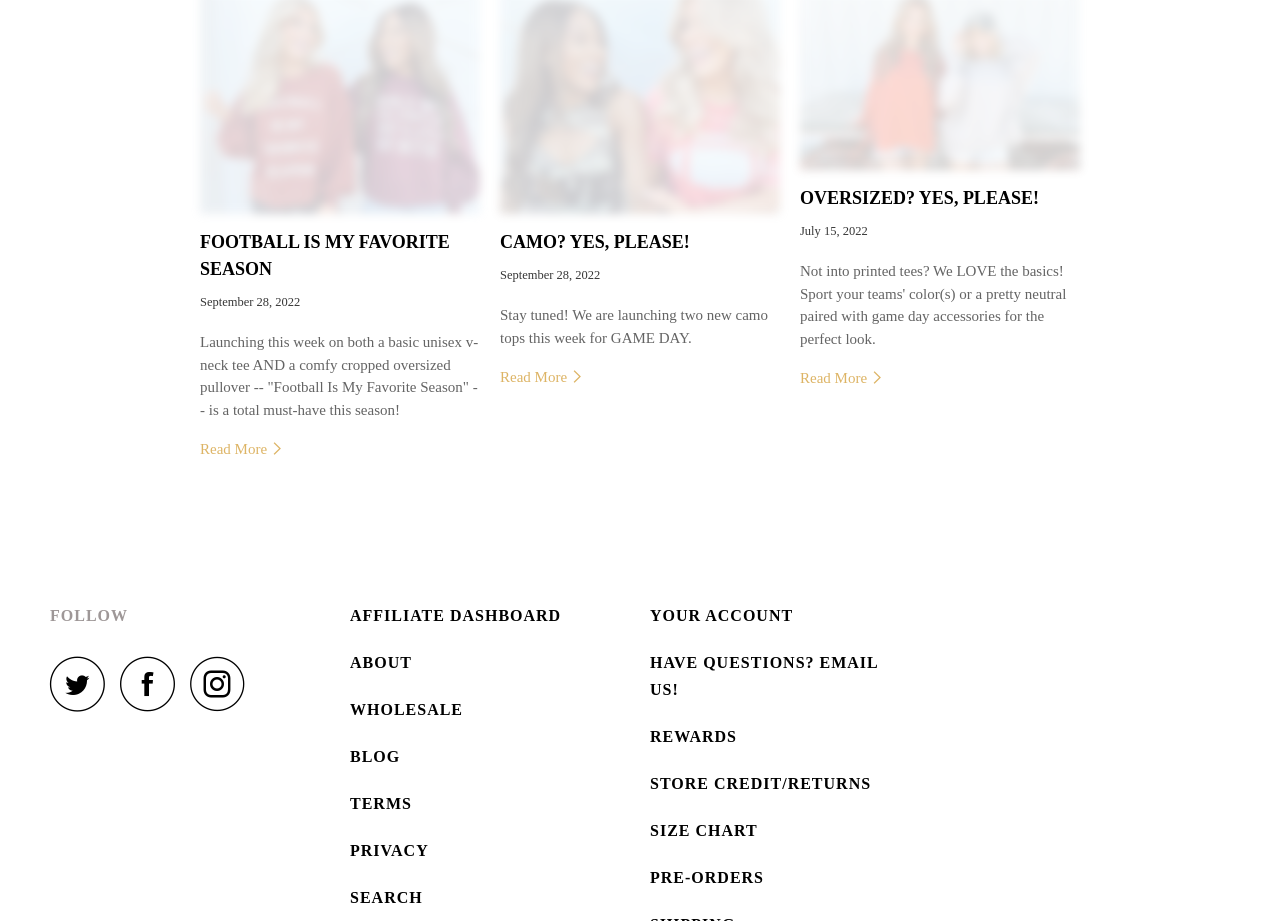Please locate the bounding box coordinates of the element's region that needs to be clicked to follow the instruction: "Learn more about 'OVERSIZED? YES, PLEASE!' ". The bounding box coordinates should be provided as four float numbers between 0 and 1, i.e., [left, top, right, bottom].

[0.625, 0.204, 0.812, 0.226]